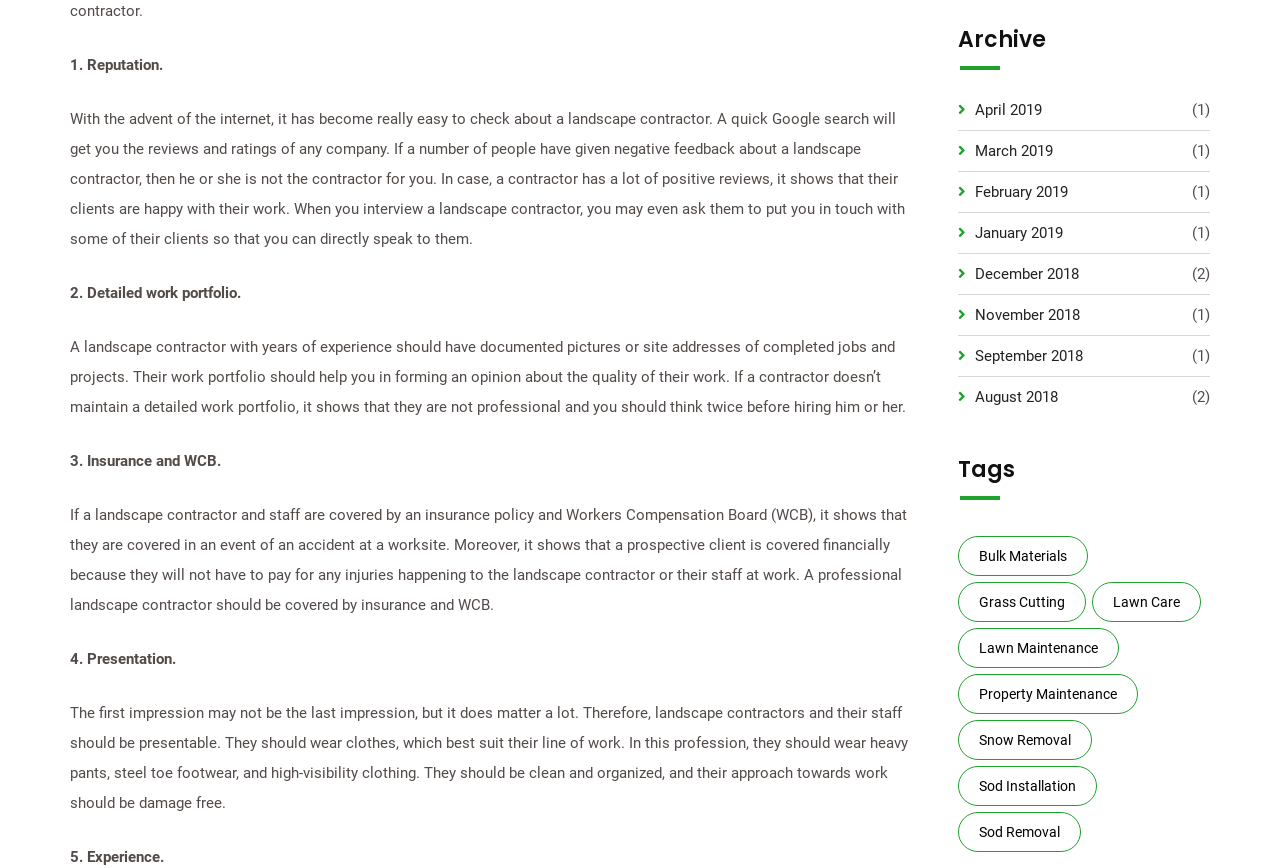What is the first criterion to check about a landscape contractor?
Kindly answer the question with as much detail as you can.

The webpage provides a list of criteria to check about a landscape contractor, and the first one is reputation, which can be checked through online reviews and ratings.